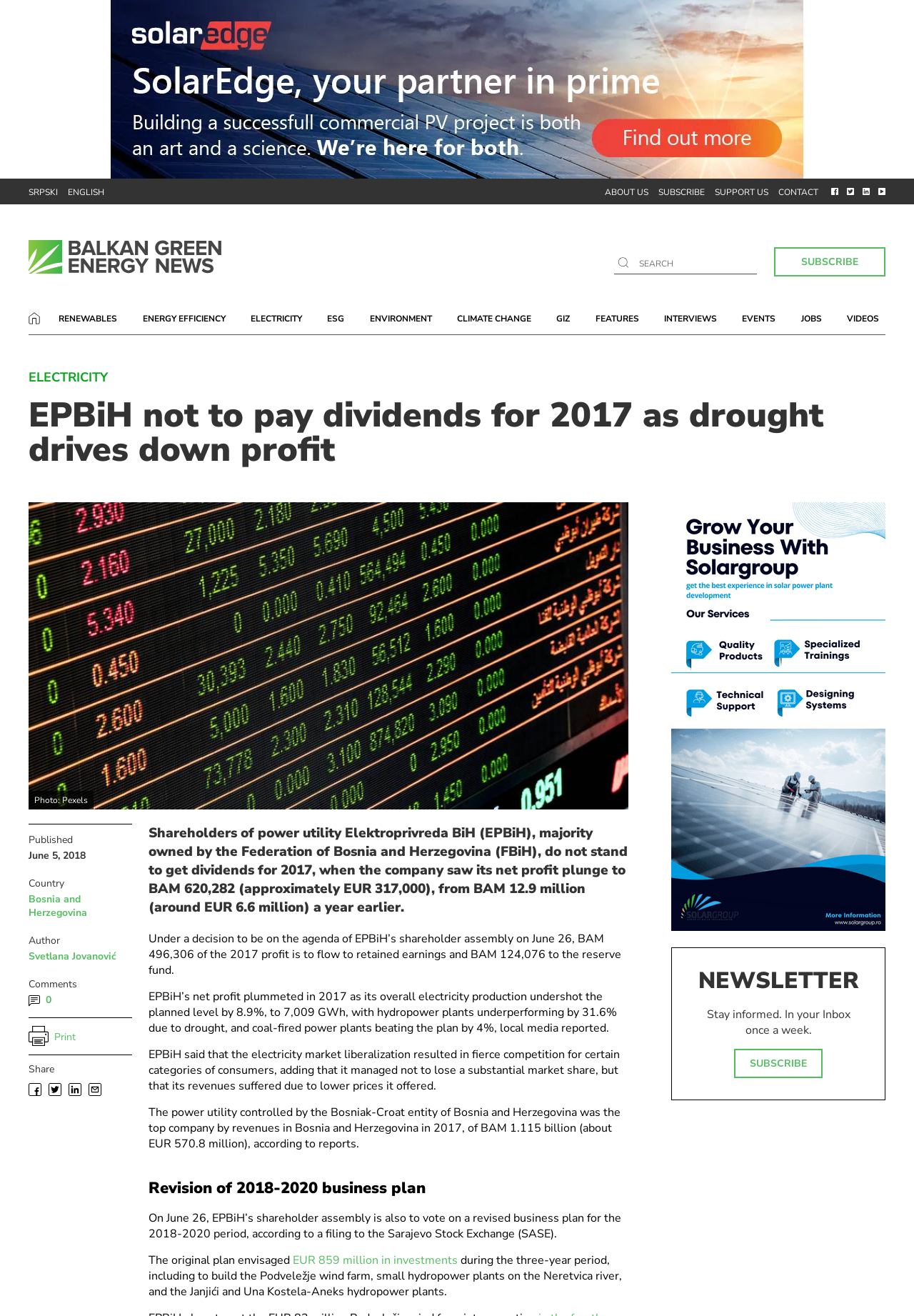Calculate the bounding box coordinates for the UI element based on the following description: "English". Ensure the coordinates are four float numbers between 0 and 1, i.e., [left, top, right, bottom].

[0.074, 0.142, 0.114, 0.15]